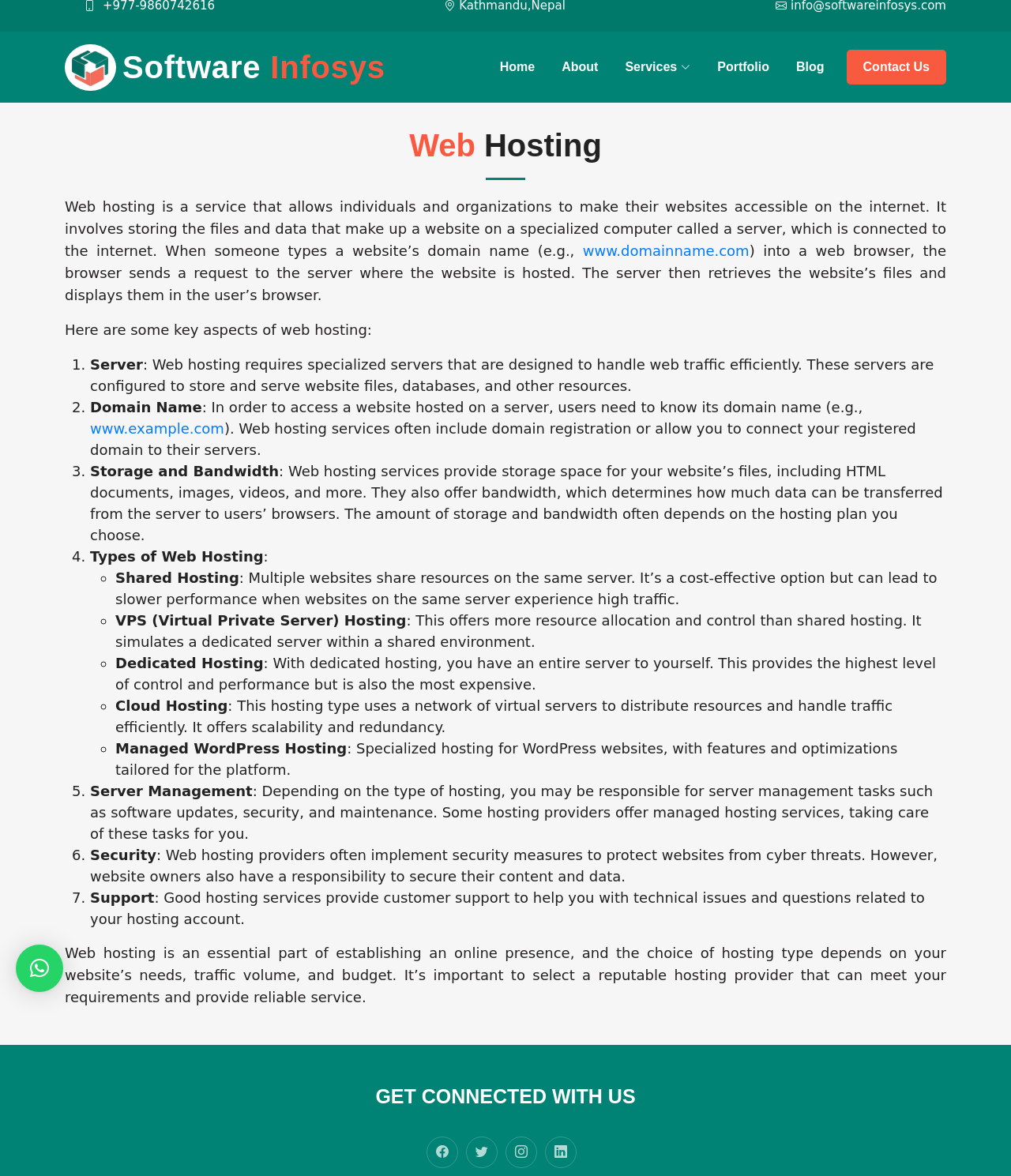Determine the bounding box coordinates for the UI element matching this description: "Home".

[0.492, 0.049, 0.531, 0.065]